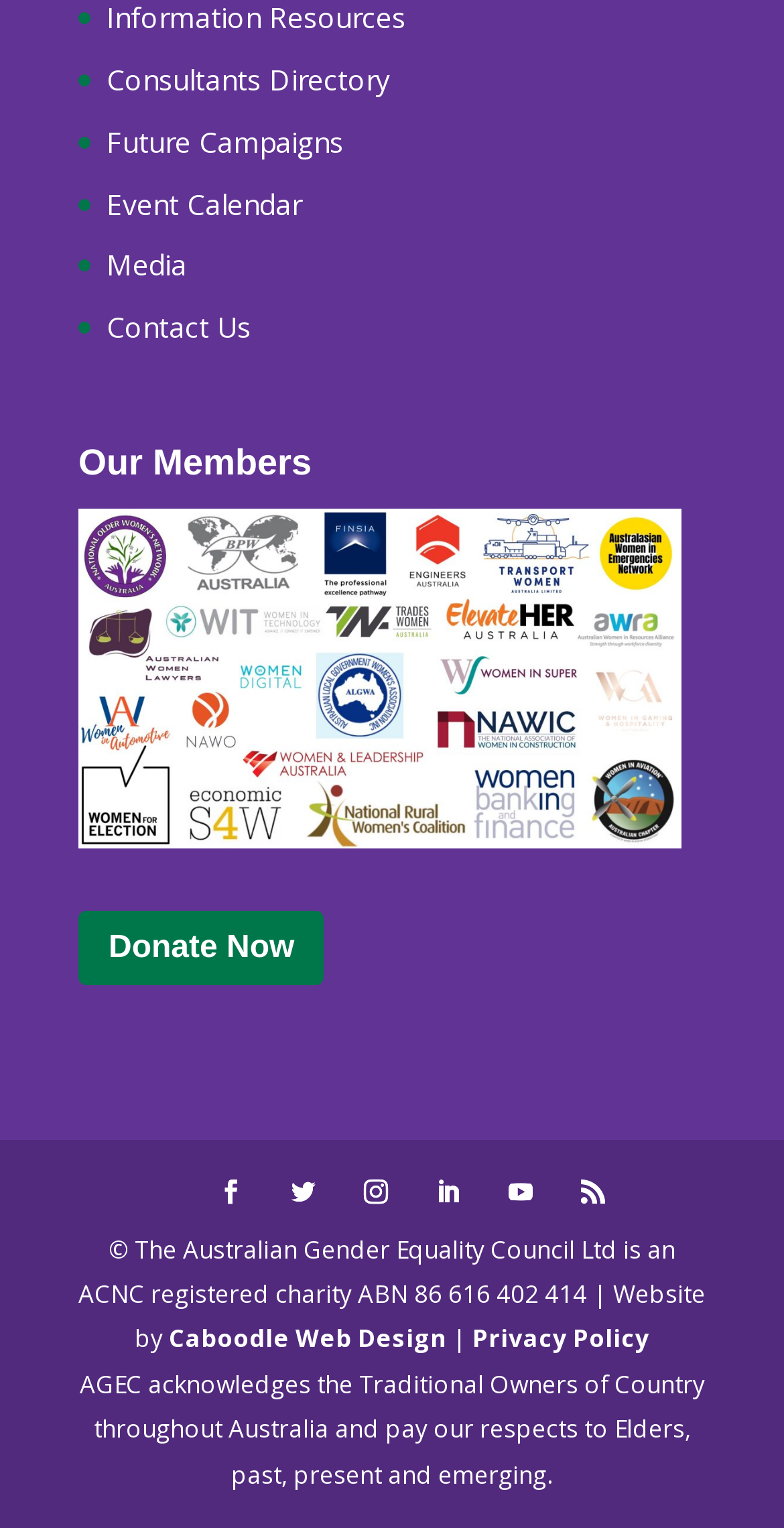Determine the bounding box coordinates of the clickable region to carry out the instruction: "Contact us".

[0.136, 0.202, 0.321, 0.227]